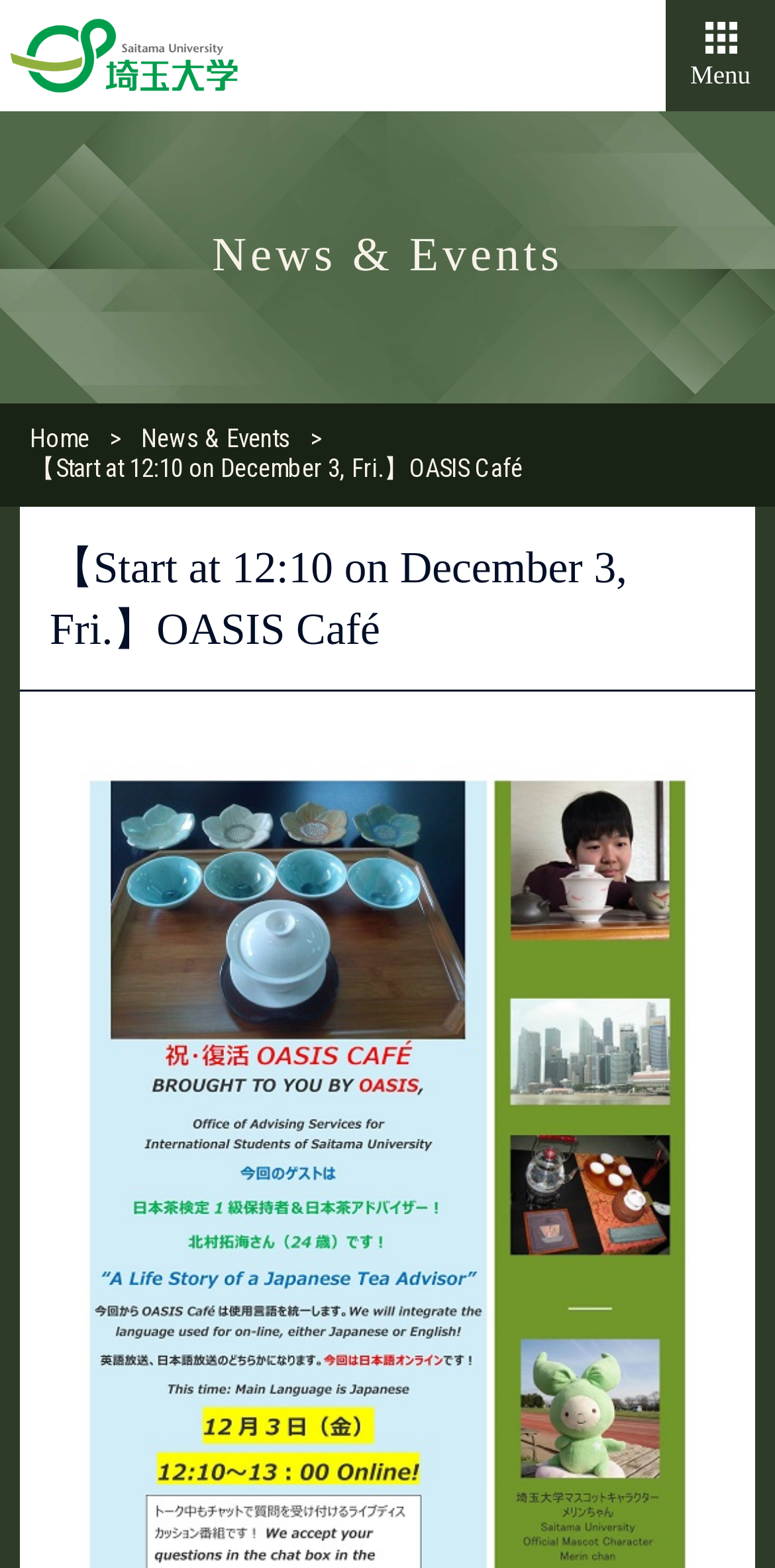Extract the bounding box for the UI element that matches this description: "Menu".

[0.859, 0.0, 1.0, 0.071]